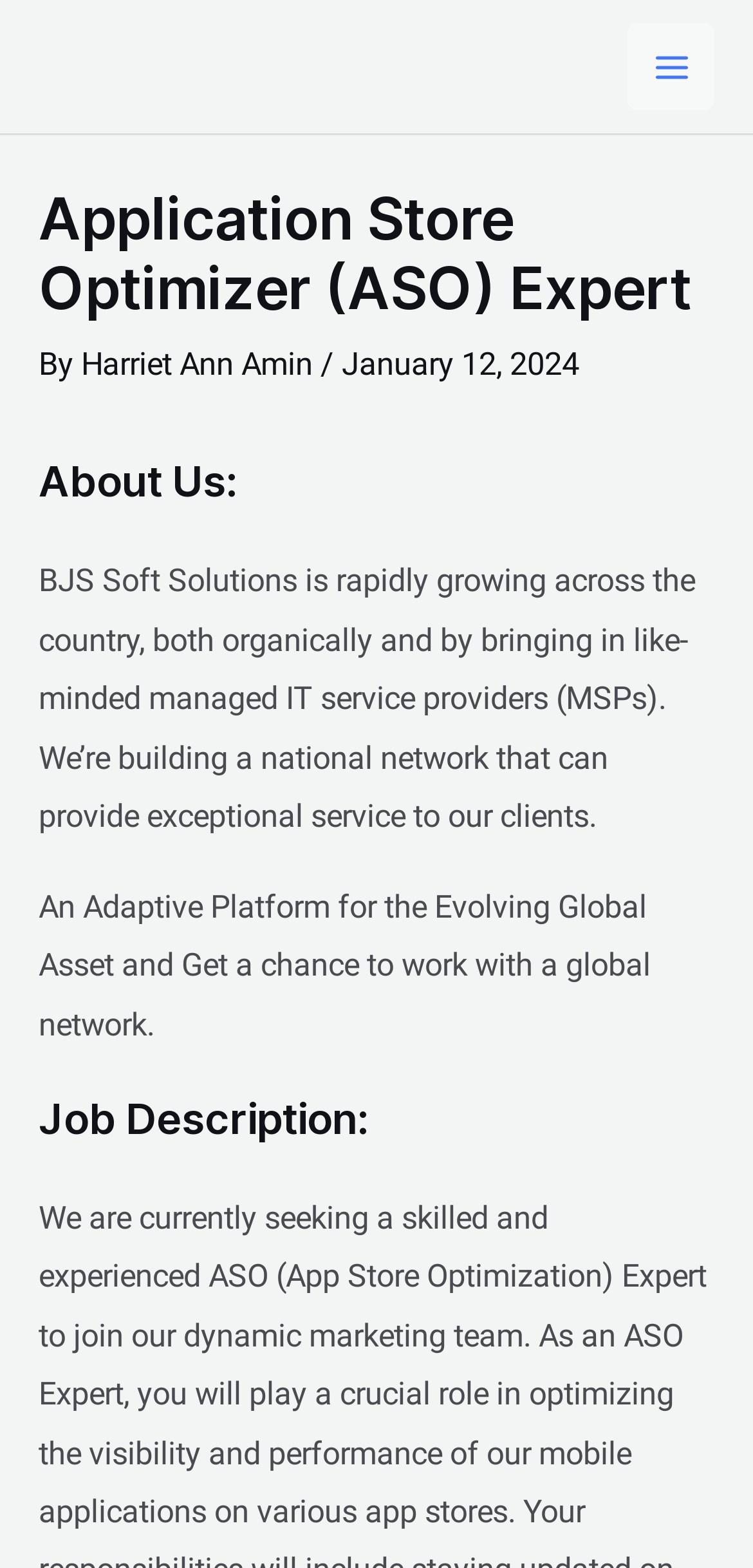Identify the bounding box coordinates for the UI element described as: "Harriet Ann Amin".

[0.108, 0.22, 0.426, 0.243]